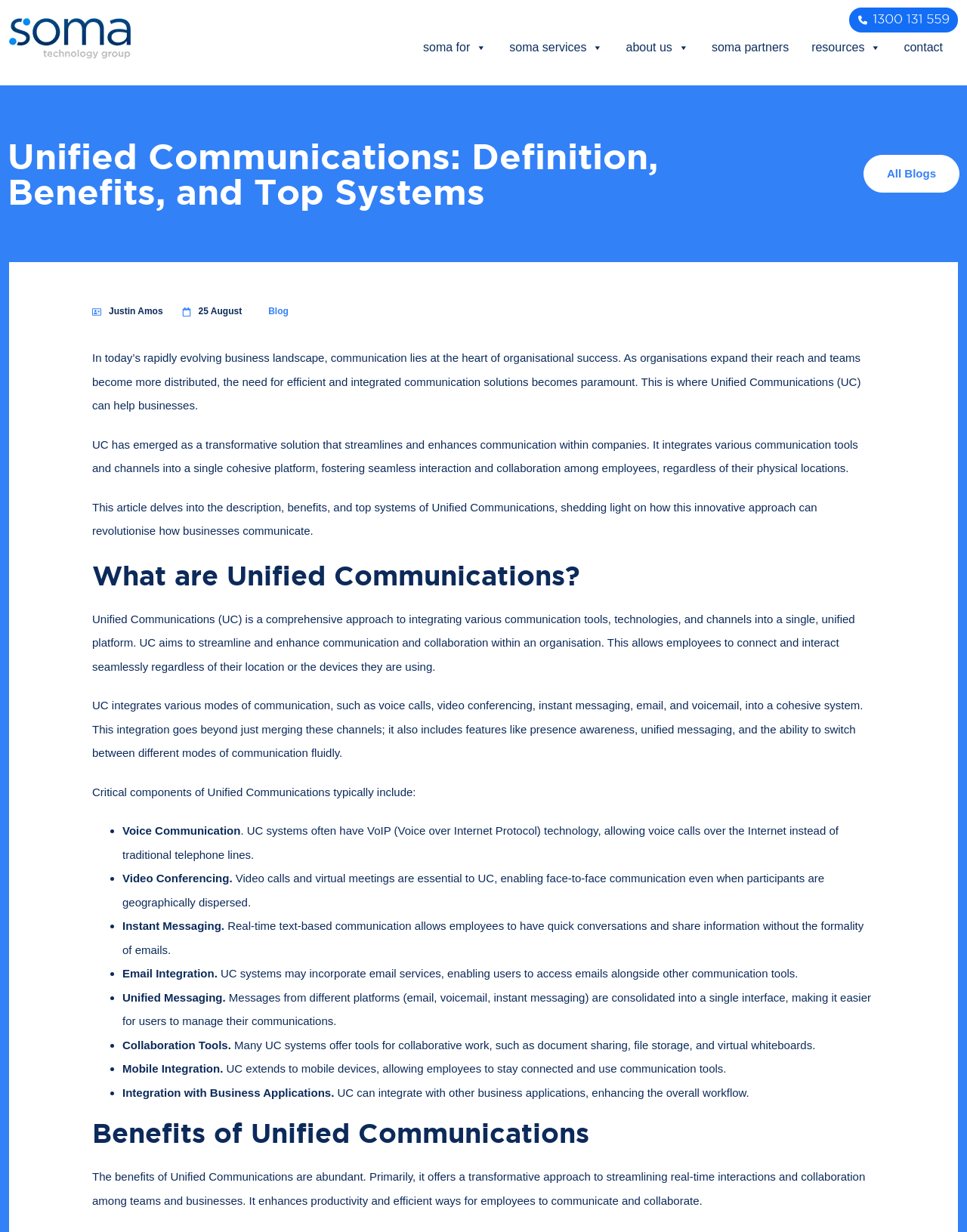Please answer the following question using a single word or phrase: 
What is included in Unified Messaging?

Messages from different platforms